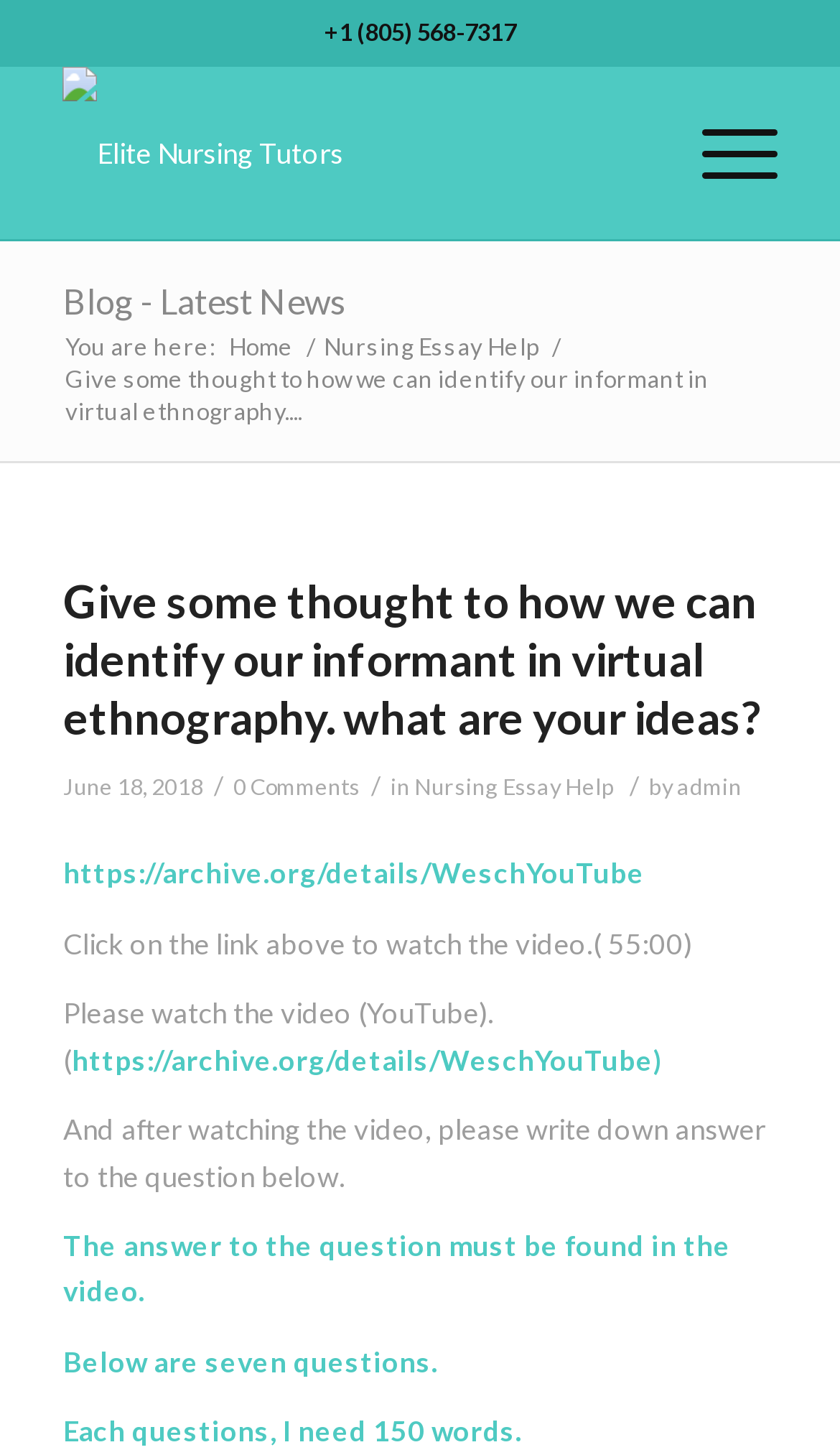Look at the image and answer the question in detail:
What is the category of this blog post?

The category of this blog post can be determined by looking at the breadcrumbs section, which shows the path 'Home / Nursing Essay Help'. This indicates that the blog post belongs to the 'Nursing Essay Help' category.